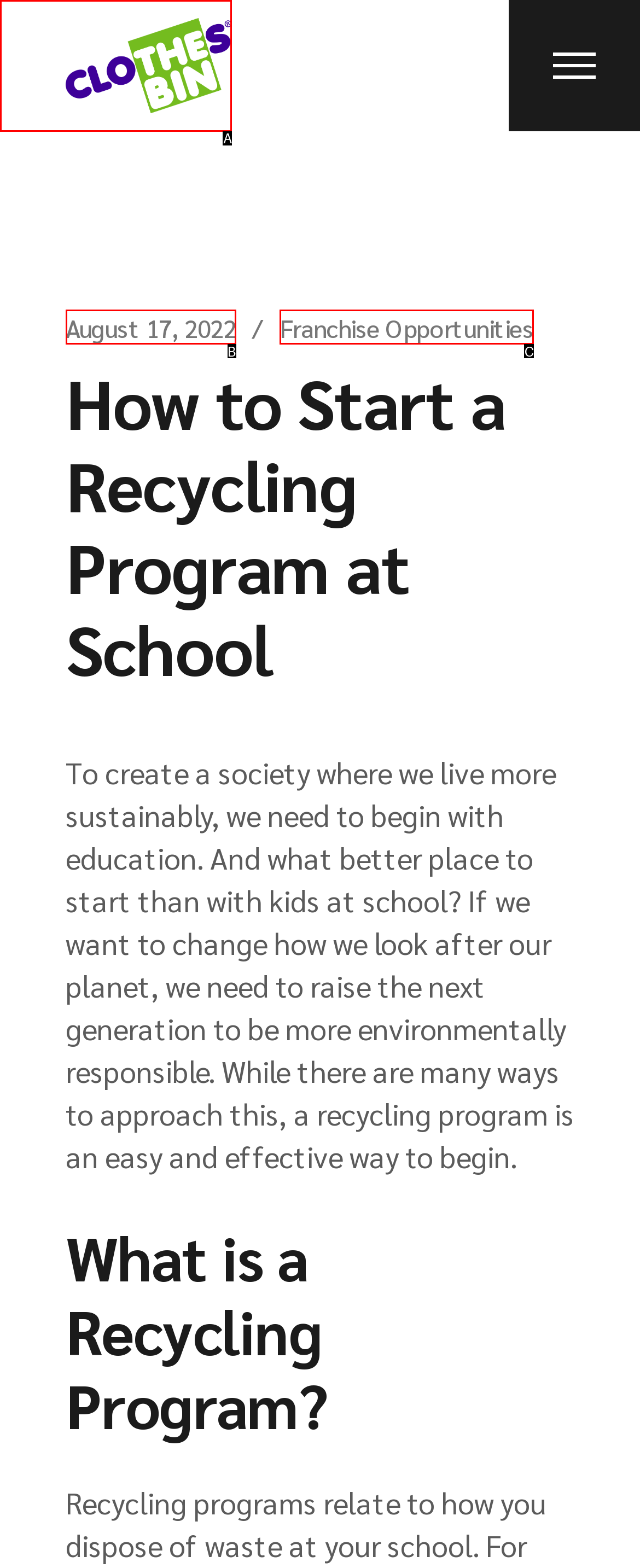Which HTML element matches the description: Franchise Opportunities the best? Answer directly with the letter of the chosen option.

C